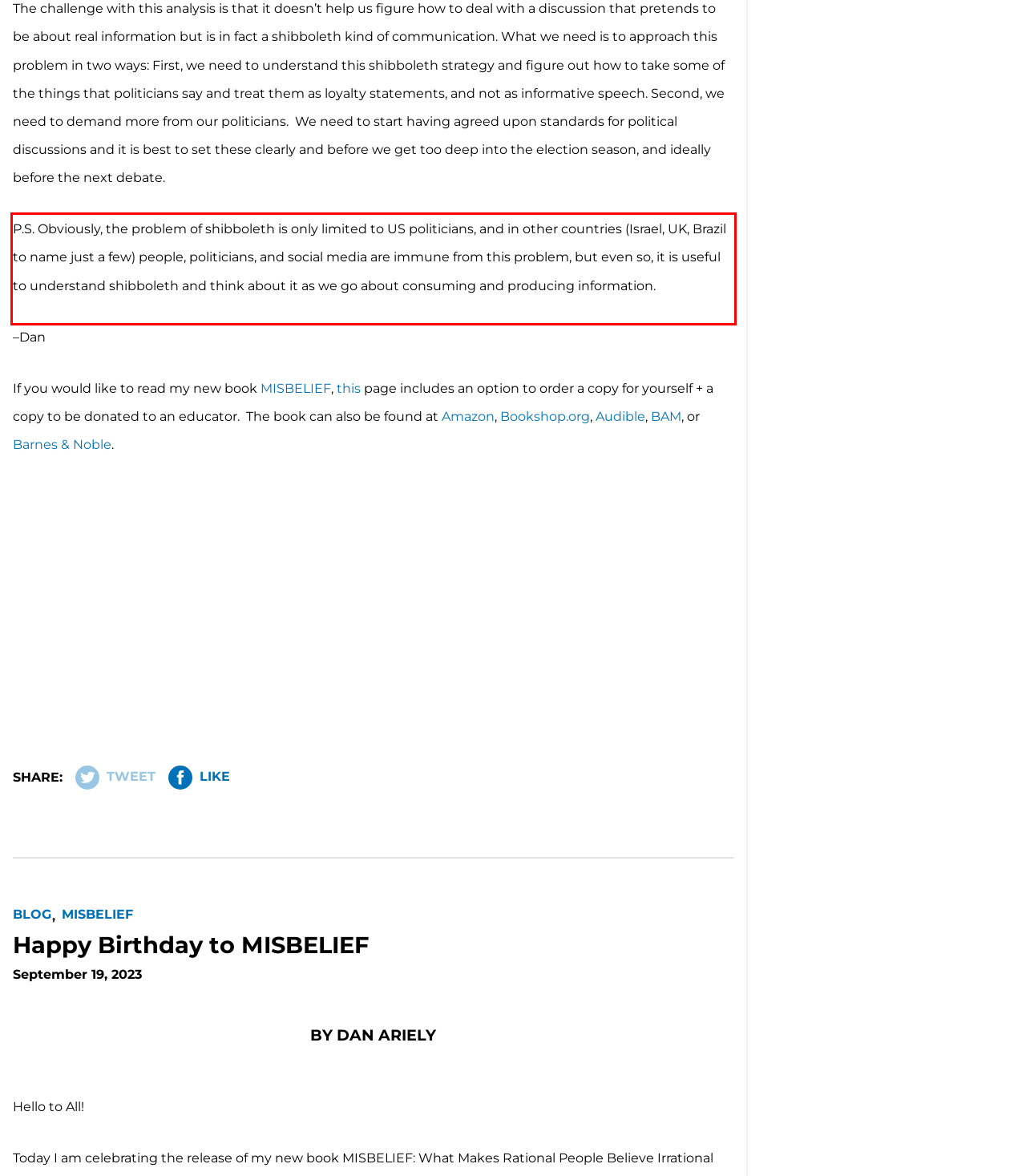You have a screenshot of a webpage, and there is a red bounding box around a UI element. Utilize OCR to extract the text within this red bounding box.

P.S. Obviously, the problem of shibboleth is only limited to US politicians, and in other countries (Israel, UK, Brazil to name just a few) people, politicians, and social media are immune from this problem, but even so, it is useful to understand shibboleth and think about it as we go about consuming and producing information.